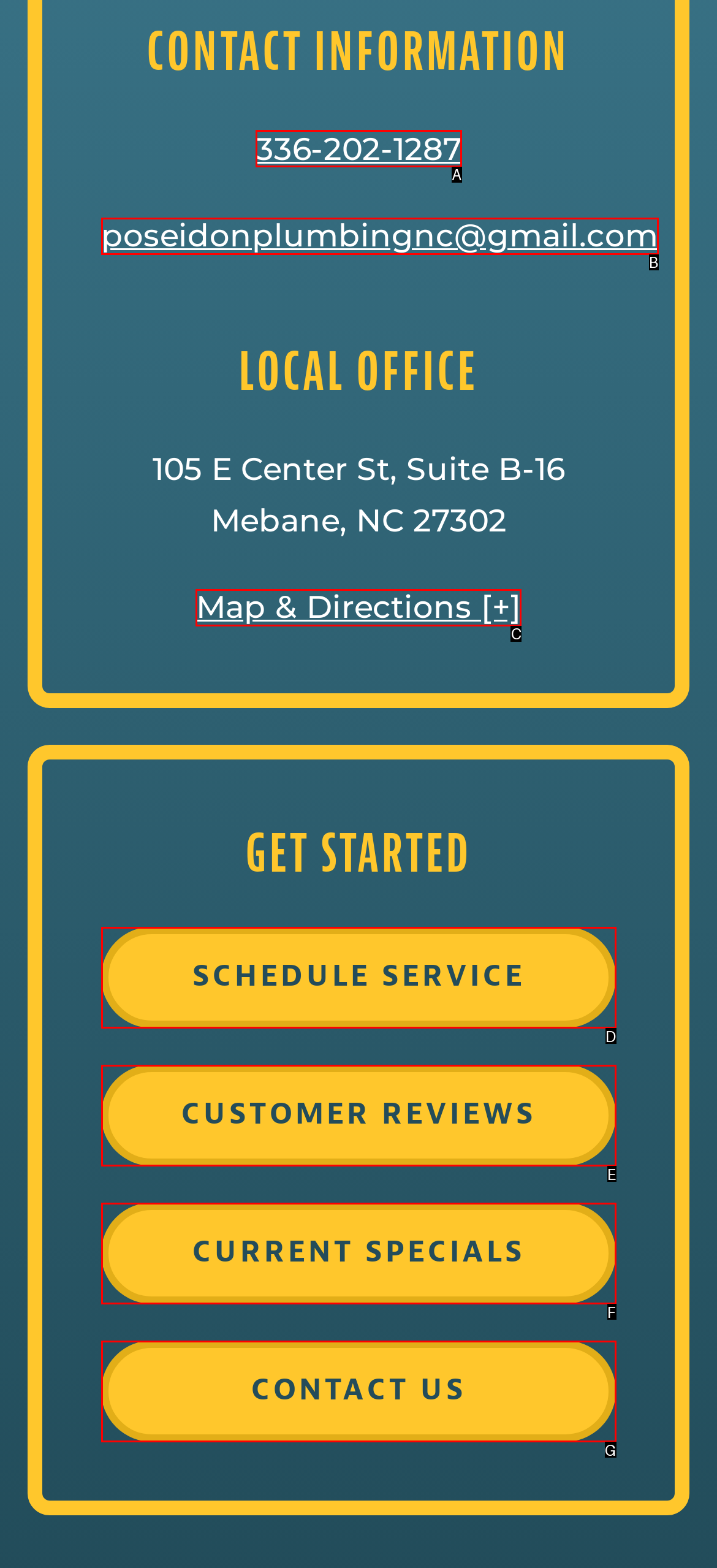Determine the HTML element that best aligns with the description: Map & Directions [+]
Answer with the appropriate letter from the listed options.

C